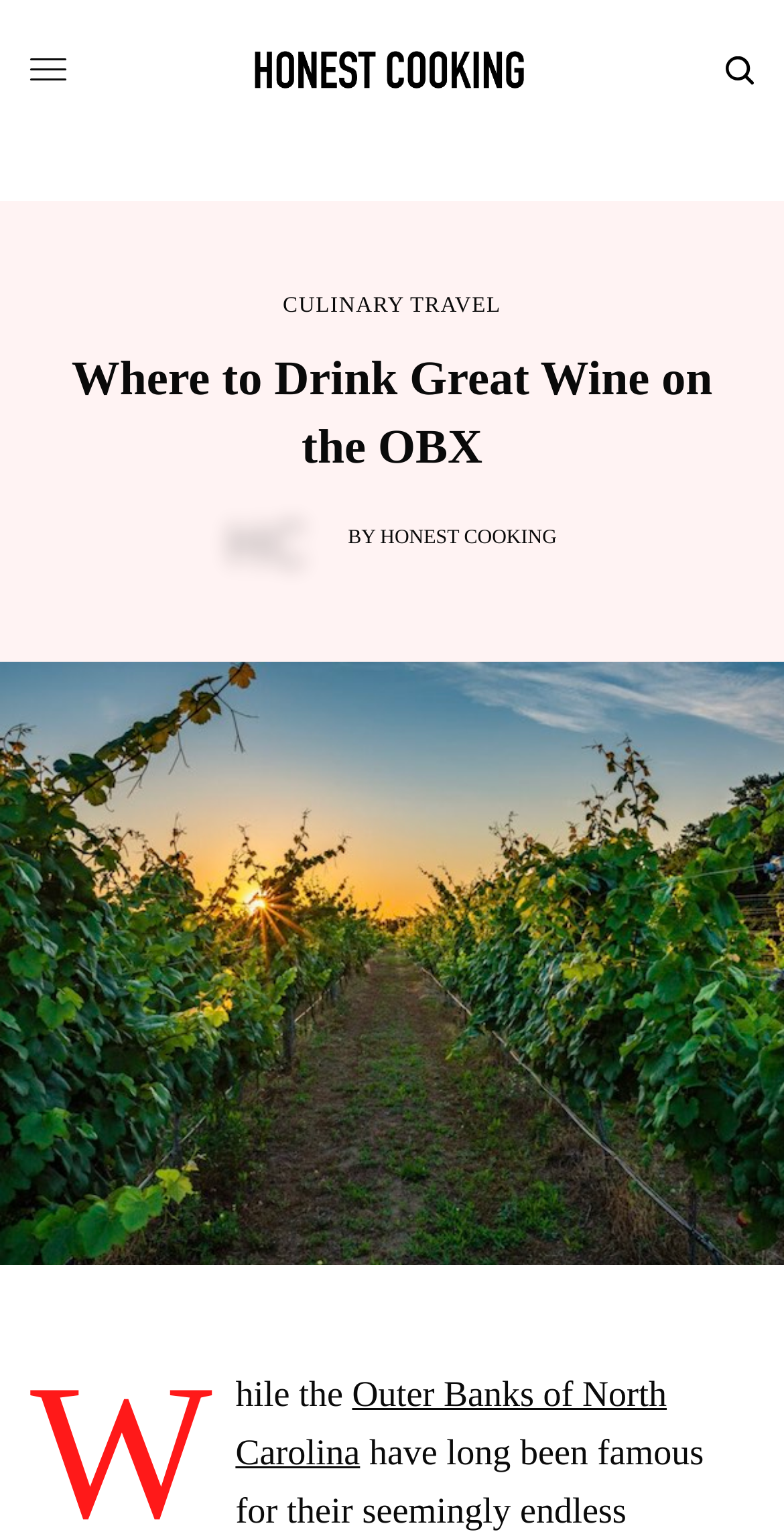Analyze the image and deliver a detailed answer to the question: What category does the article belong to?

The category of the article can be determined by looking at the link 'CULINARY TRAVEL', which suggests that the article belongs to the category of culinary travel.